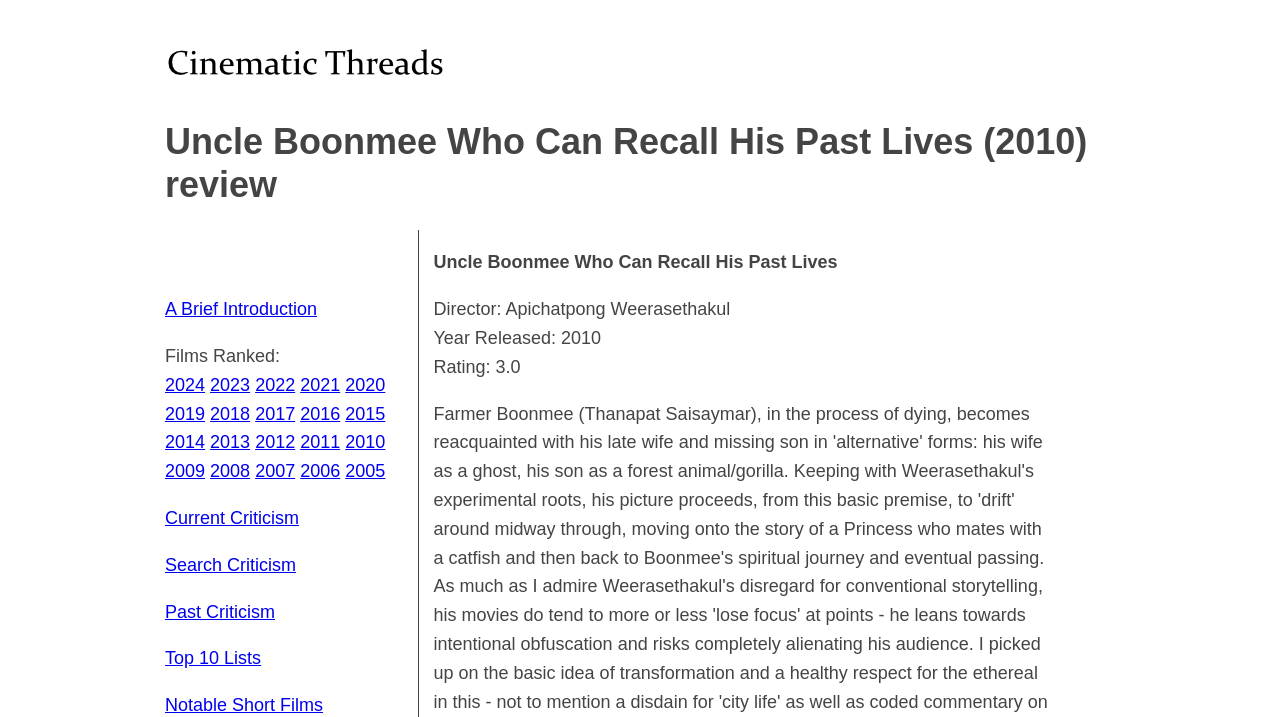Find the bounding box coordinates for the area that must be clicked to perform this action: "Click the Cinematic Threads Logo".

[0.129, 0.099, 0.353, 0.127]